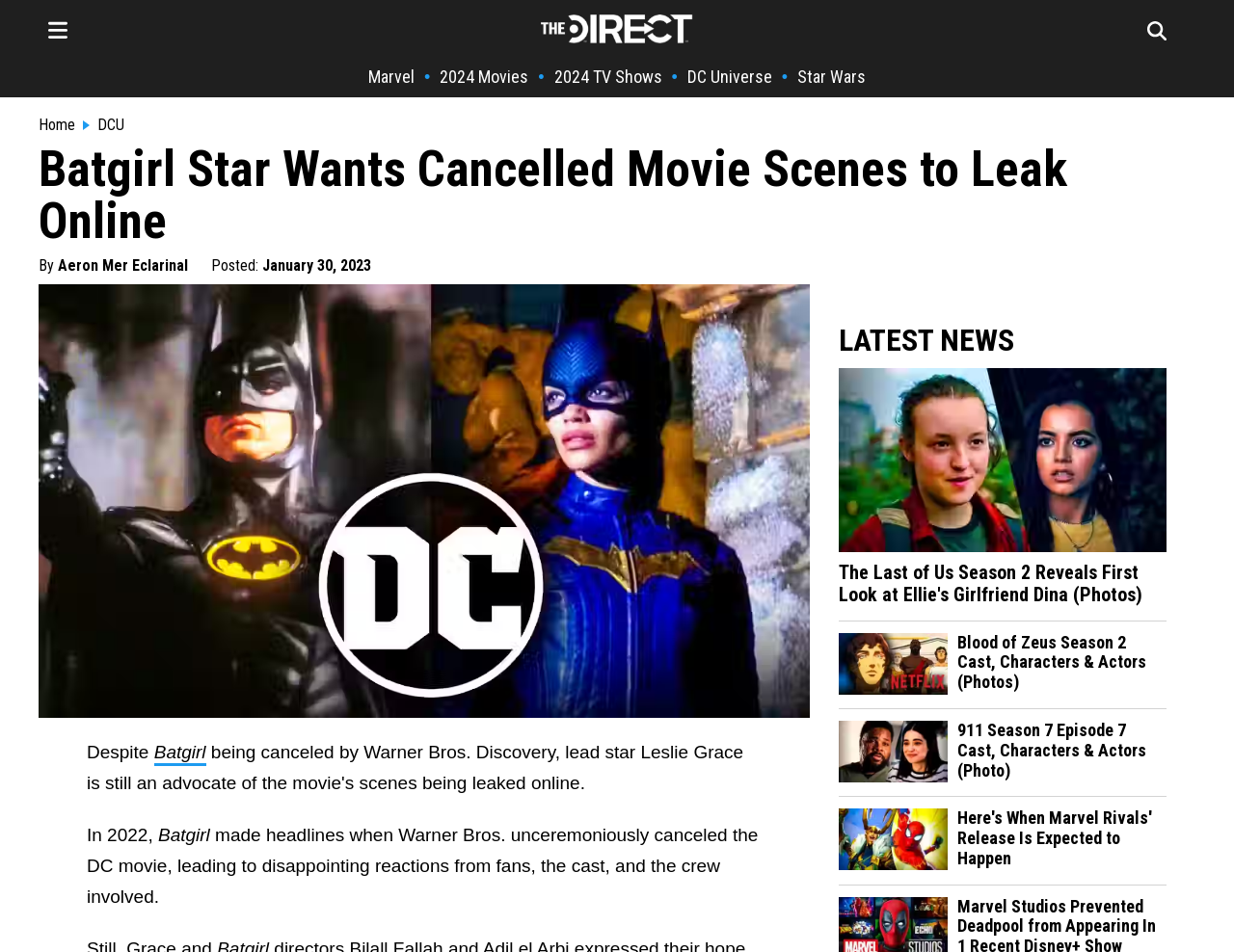Based on the description "value="Subscribe"", find the bounding box of the specified UI element.

None